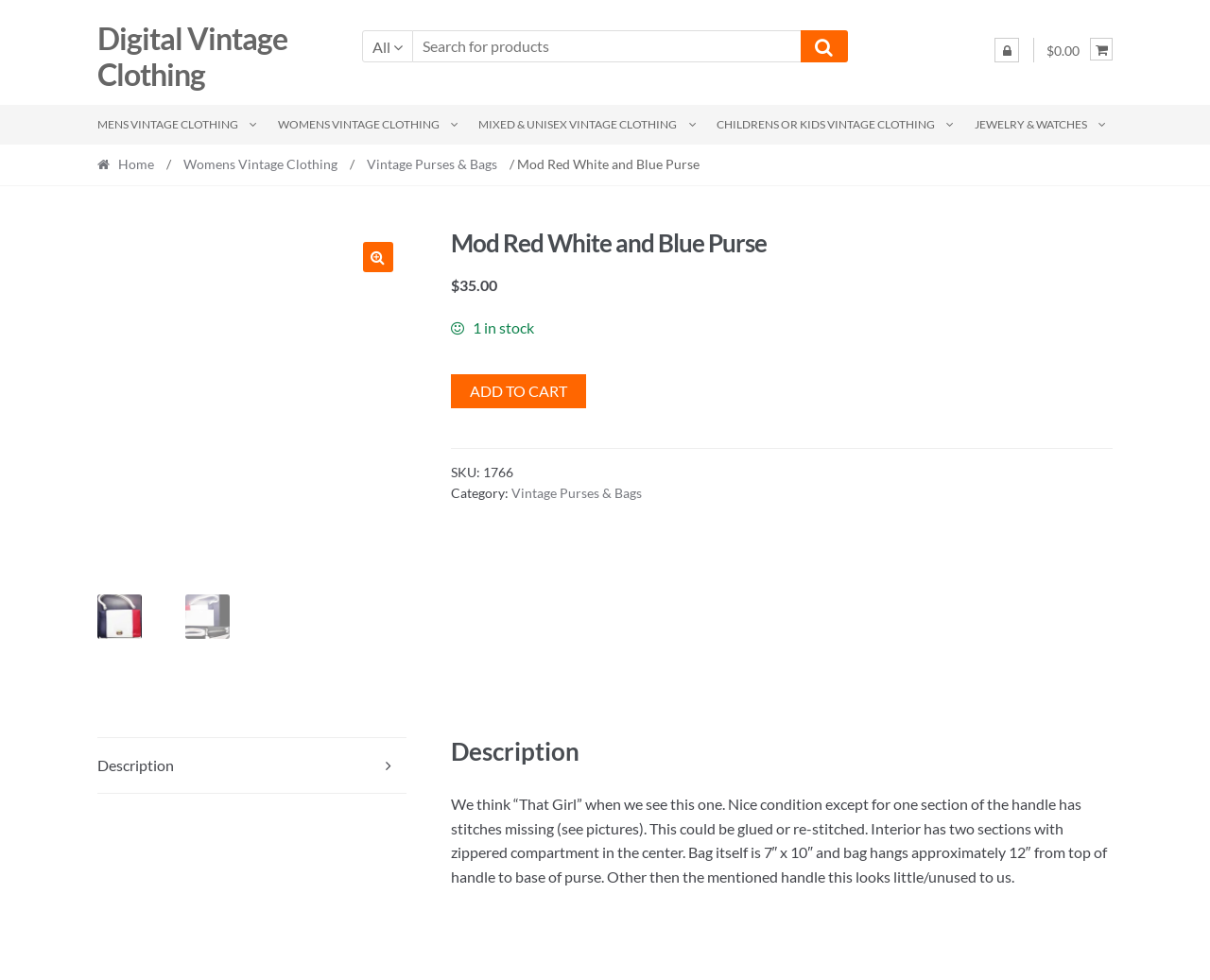Based on the element description, predict the bounding box coordinates (top-left x, top-left y, bottom-right x, bottom-right y) for the UI element in the screenshot: Mixed & Unisex Vintage Clothing

[0.387, 0.107, 0.584, 0.147]